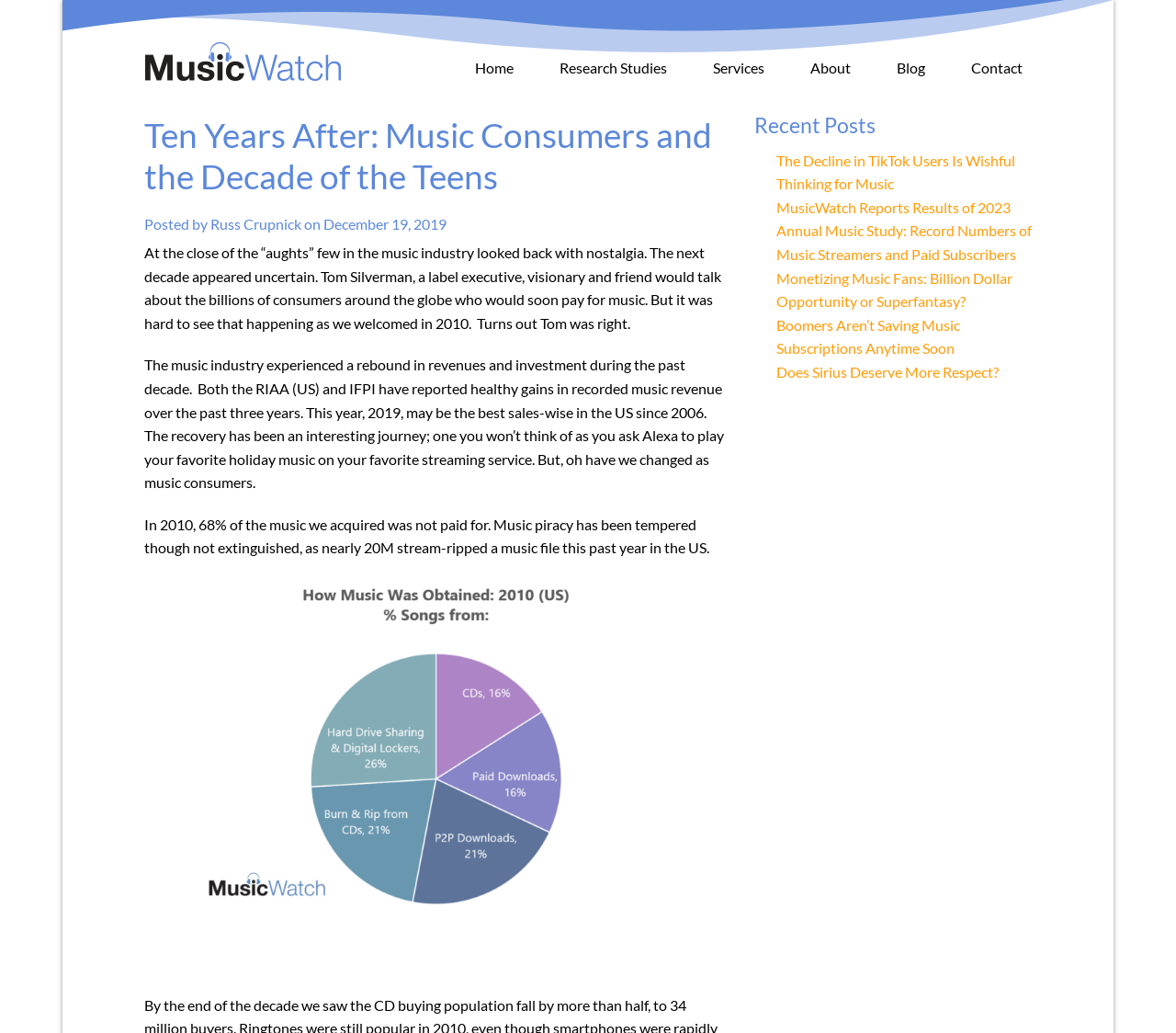Locate the bounding box of the UI element described in the following text: "About".

[0.689, 0.055, 0.723, 0.077]